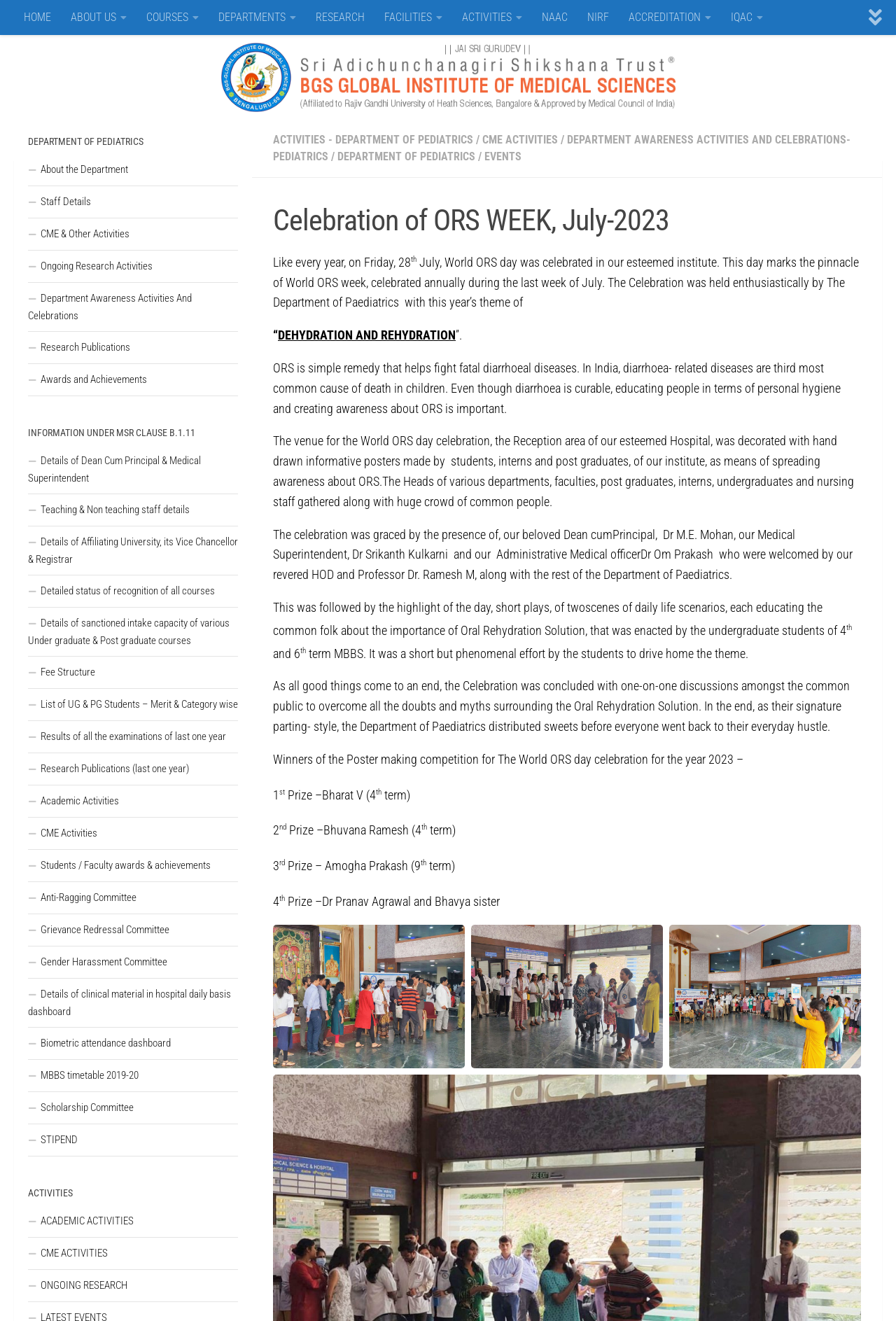Find and provide the bounding box coordinates for the UI element described here: "About Us". The coordinates should be given as four float numbers between 0 and 1: [left, top, right, bottom].

None